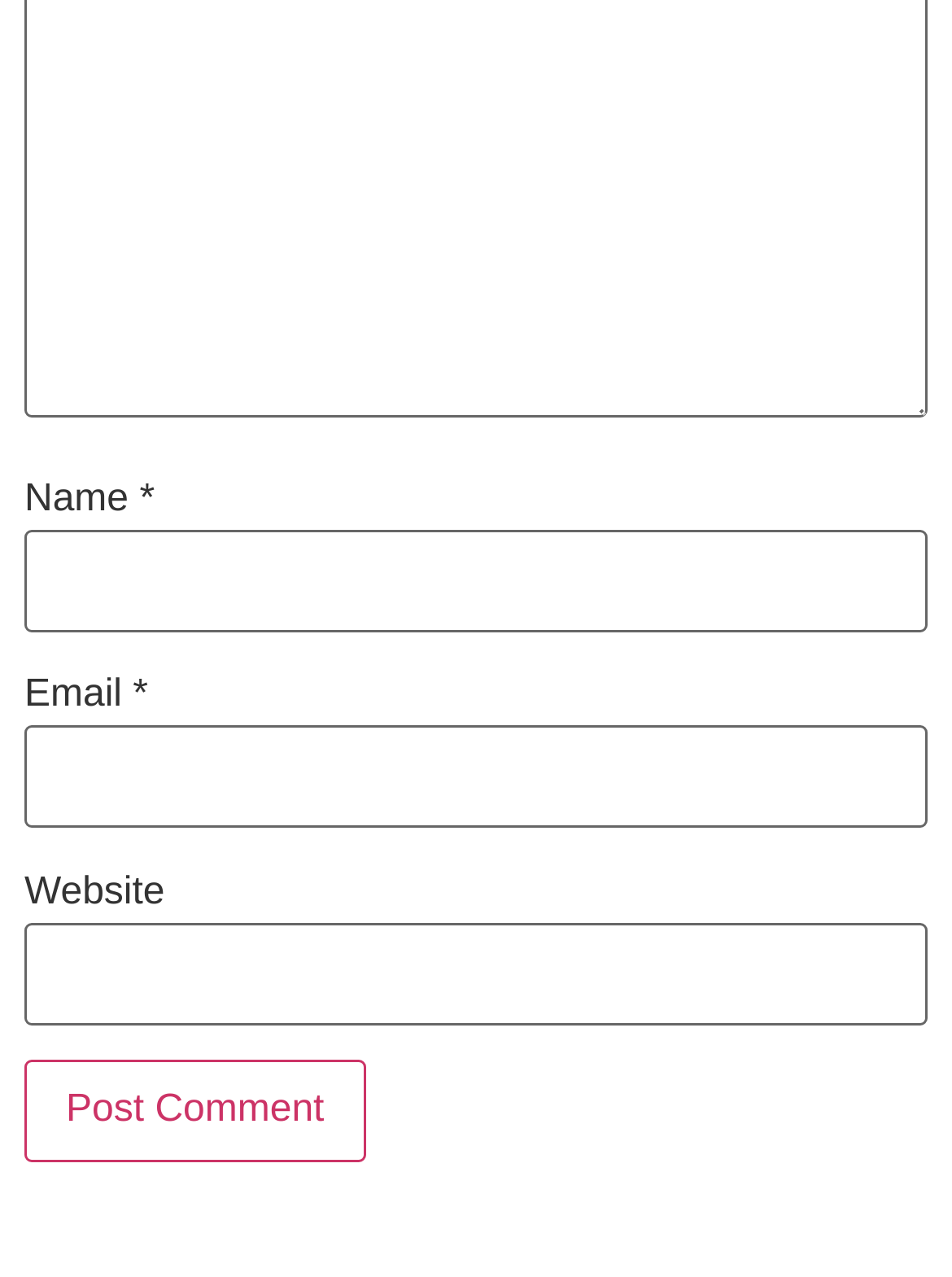Answer this question using a single word or a brief phrase:
What is the purpose of the 'Name' field?

To enter user's name